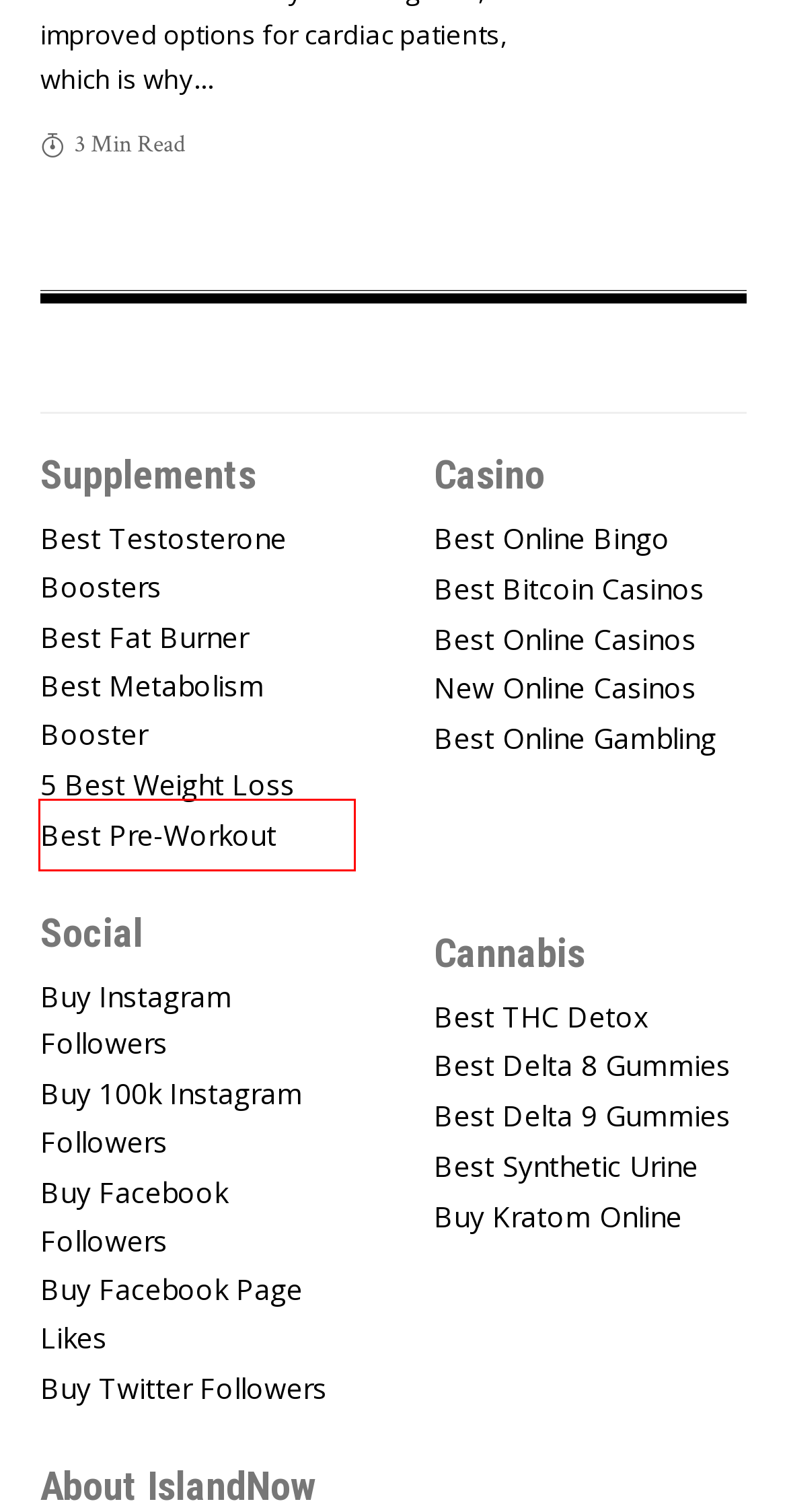Review the screenshot of a webpage which includes a red bounding box around an element. Select the description that best fits the new webpage once the element in the bounding box is clicked. Here are the candidates:
A. Best Crypto & Bitcoin Casinos To Play In 2023 [Best Bonuses]
B. Where to Buy Kratom Online in 2024: 6 Best Kratom Vendors
C. 5 Best Sites To Buy Facebook Likes For Pages & Photos In 2024 - The Island Now Social
D. Best Pre-Workout For Men In 2023: Top 4 Supplements That Work!
E. Best THC Detox: How To Pass A Drug Test With Detox Kits In 2024
F. Best Synthetic Urine Kits: Top 5 Fake Pee Products To Pass A Drug Test
G. Best Delta 8 Gummies: Top Hemp Gummies of 2024
H. Best Fat Burners for Men- Top 5 Fat Burning Supplements of 2024

D